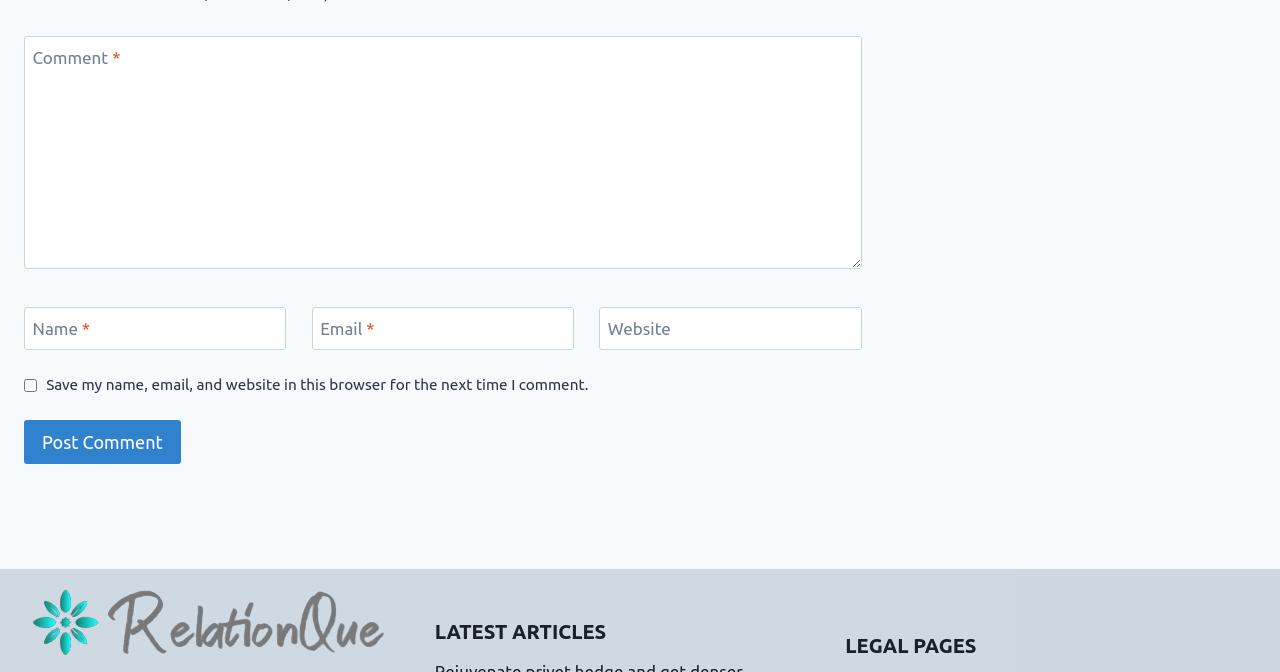Please locate the bounding box coordinates of the element that should be clicked to complete the given instruction: "Type your email".

[0.243, 0.457, 0.448, 0.52]